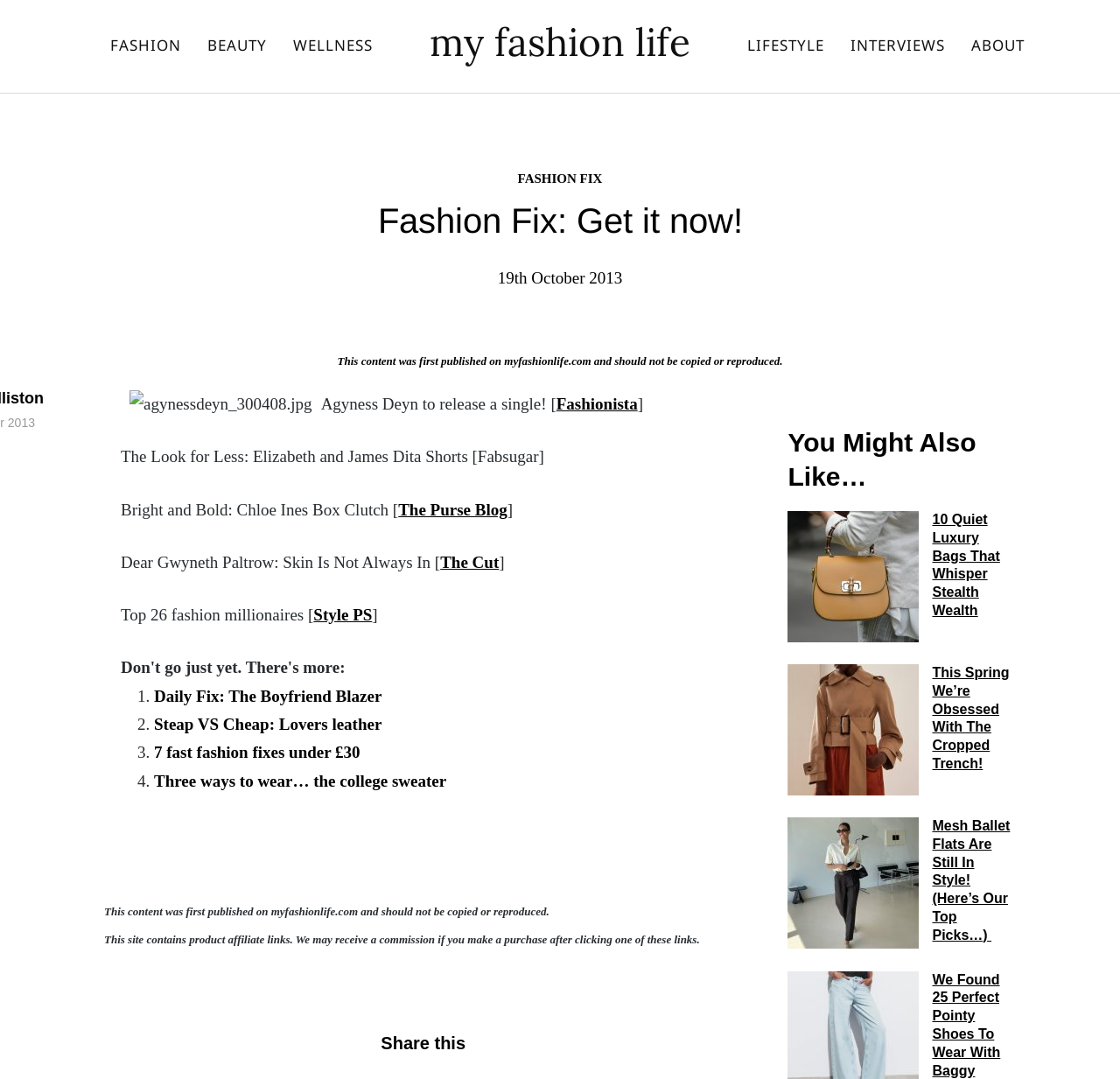Extract the bounding box coordinates of the UI element described: "my fashion life". Provide the coordinates in the format [left, top, right, bottom] with values ranging from 0 to 1.

[0.384, 0.016, 0.616, 0.062]